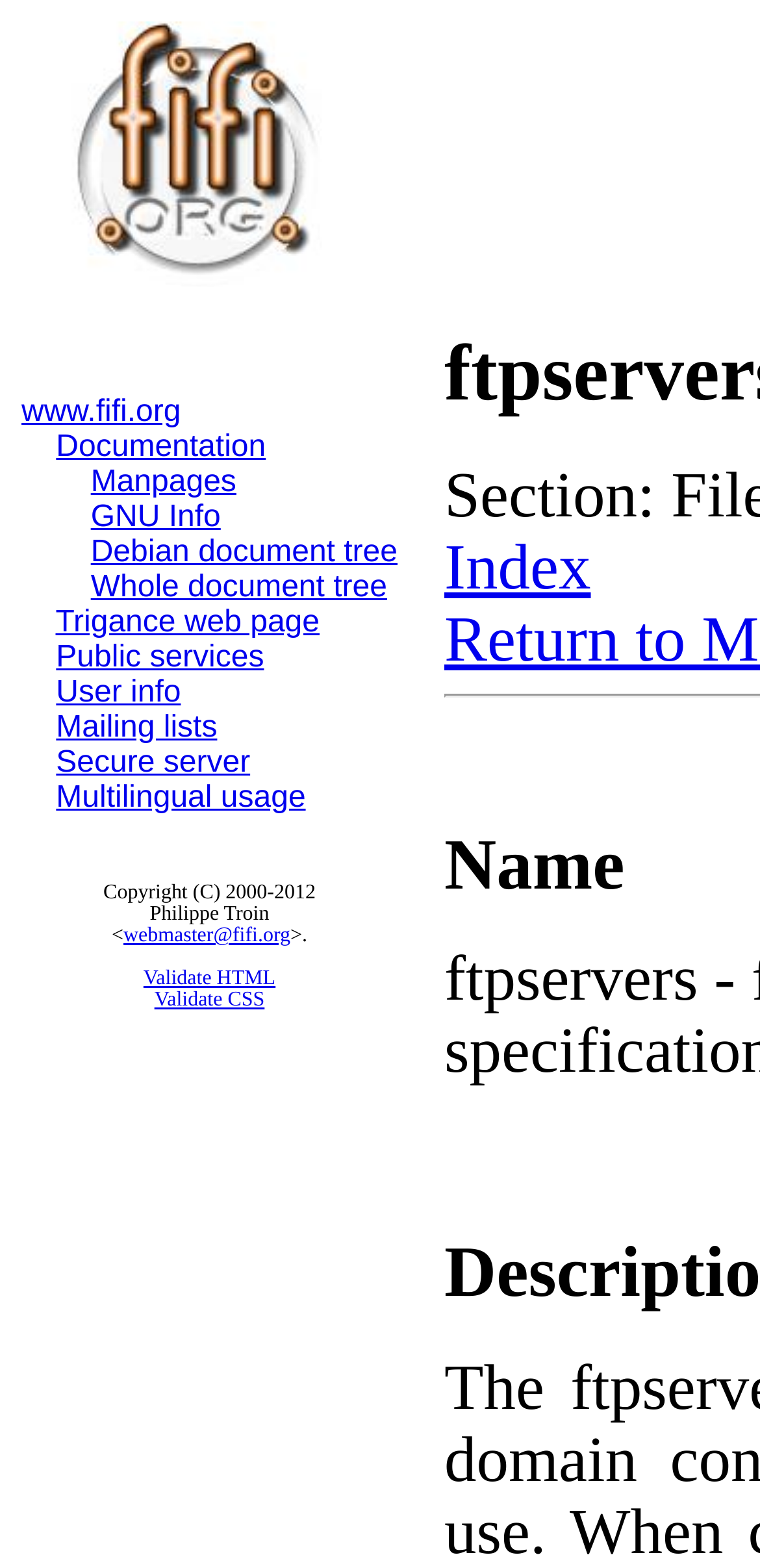Respond to the following query with just one word or a short phrase: 
What is the purpose of this webpage?

Manpage of ftpservers